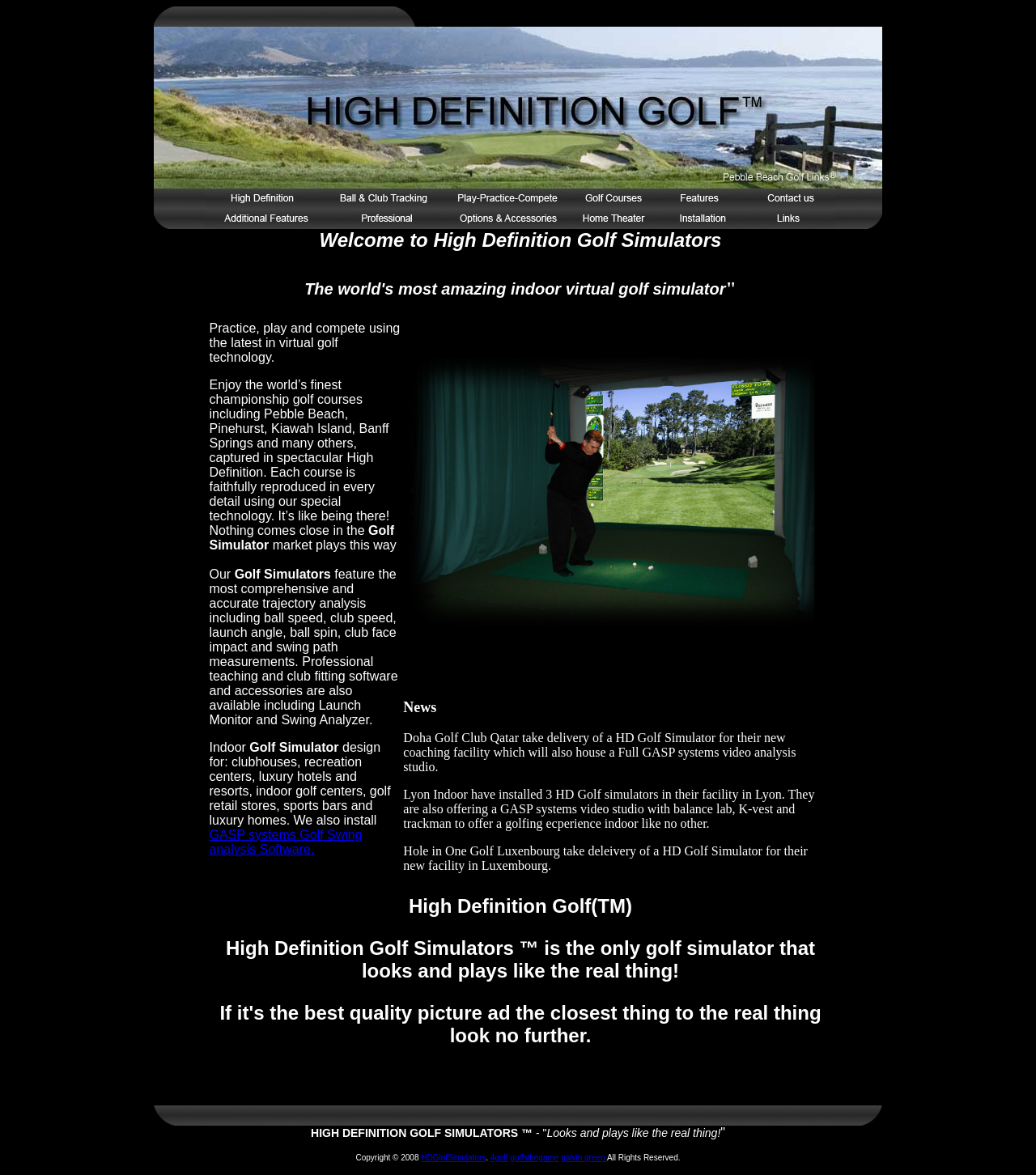Based on the visual content of the image, answer the question thoroughly: What is the purpose of the golf simulator?

Based on the webpage content, the purpose of the golf simulator is to allow users to practice and play golf indoors, with features such as trajectory analysis and professional teaching tools.